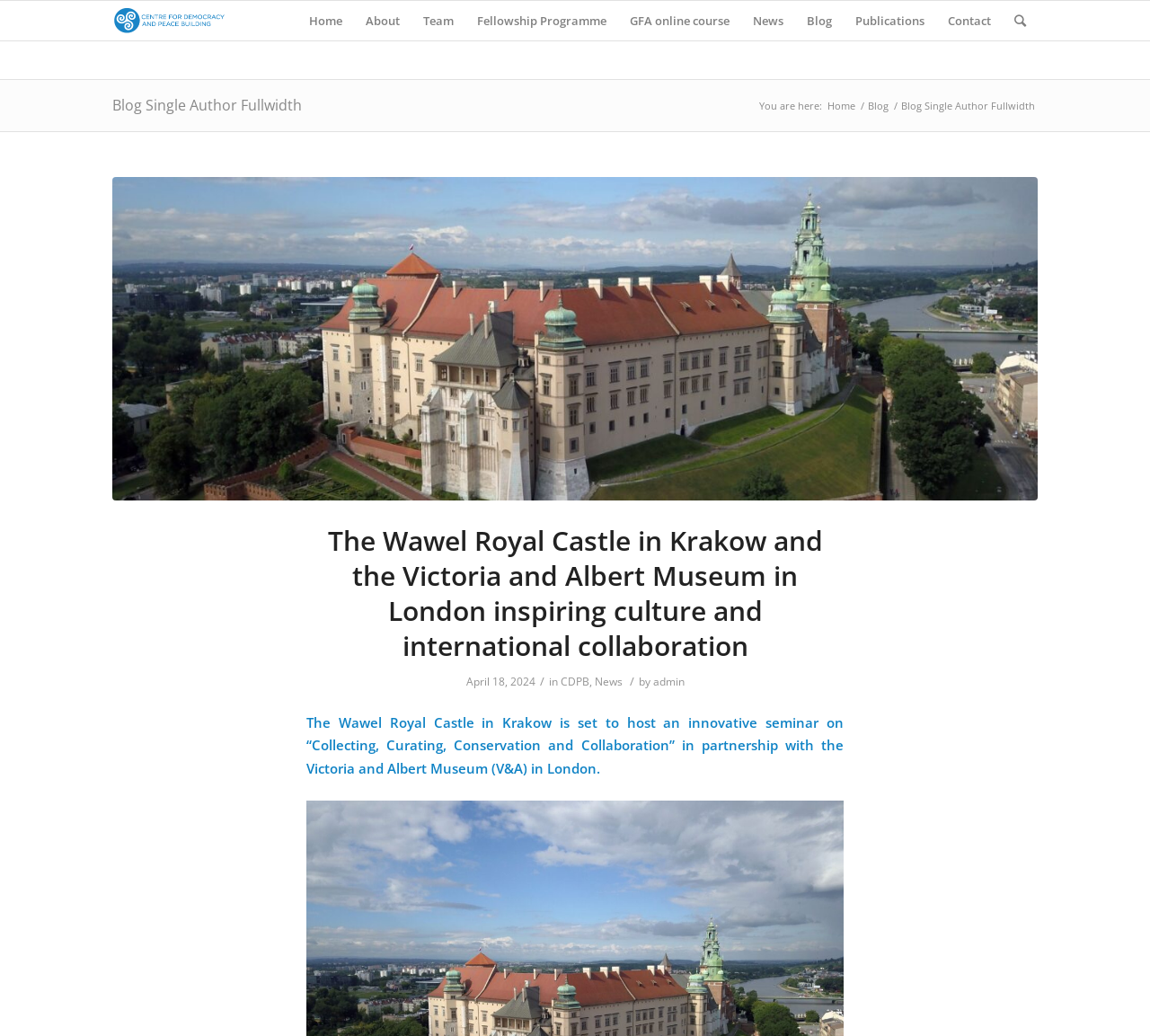Determine the bounding box coordinates for the area you should click to complete the following instruction: "visit the Centre for Democracy and Peace Building website".

[0.098, 0.001, 0.2, 0.039]